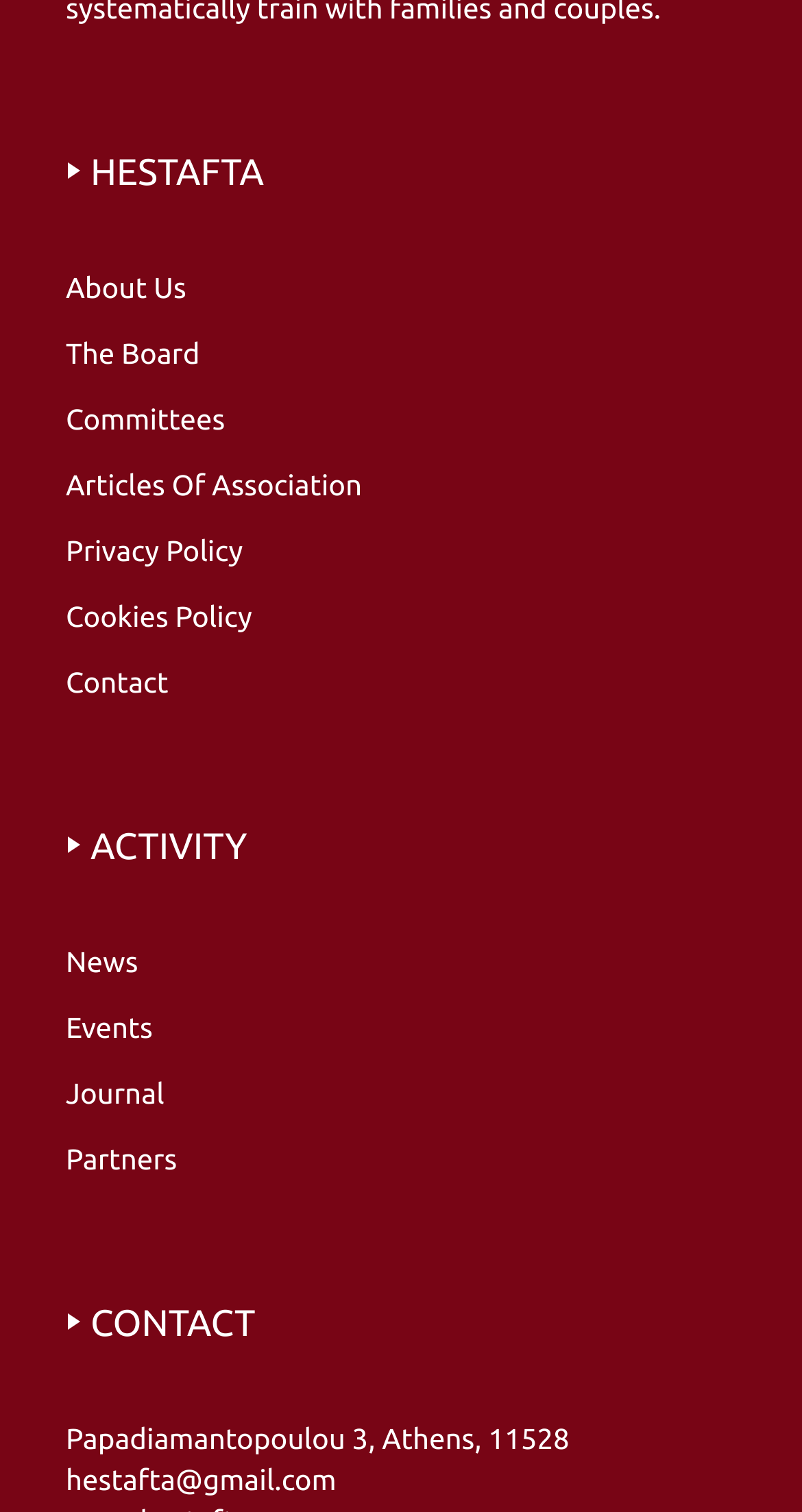How many images are on the webpage?
Relying on the image, give a concise answer in one word or a brief phrase.

3